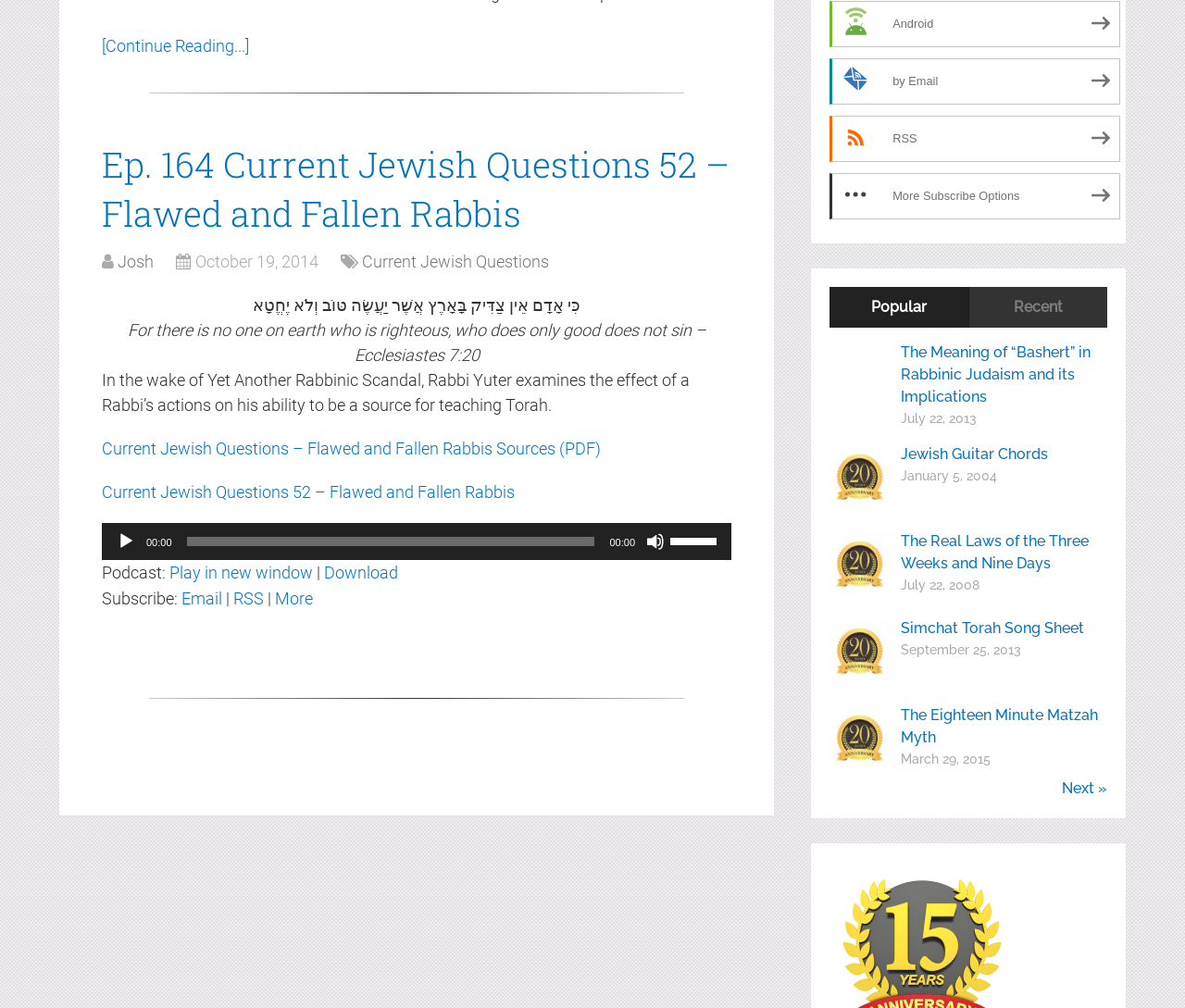Find the bounding box coordinates of the element to click in order to complete this instruction: "Go to the next page". The bounding box coordinates must be four float numbers between 0 and 1, denoted as [left, top, right, bottom].

[0.896, 0.771, 0.934, 0.793]